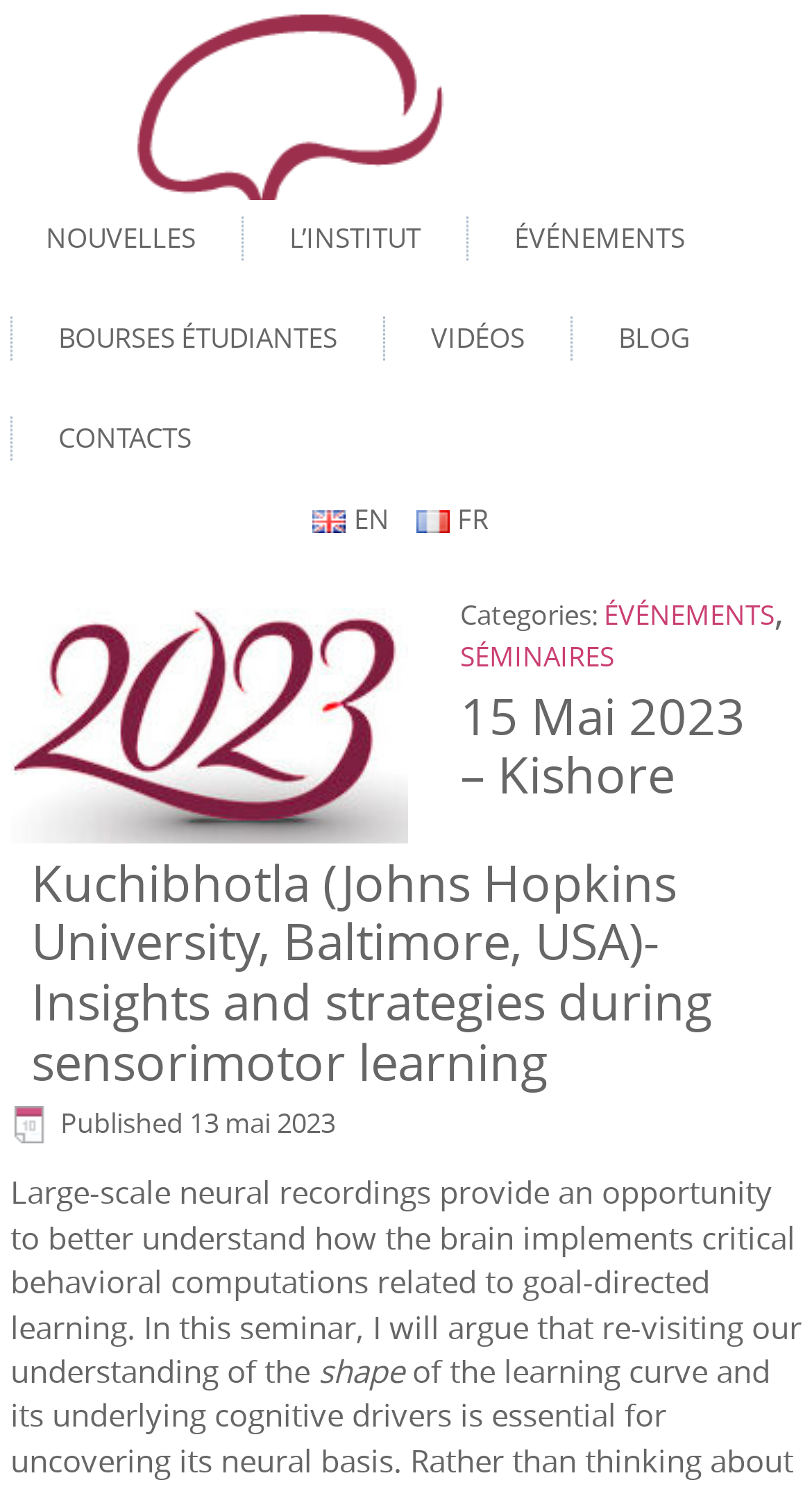Please find and report the primary heading text from the webpage.

15 Mai 2023 – Kishore Kuchibhotla (Johns Hopkins University, Baltimore, USA)- Insights and strategies during sensorimotor learning